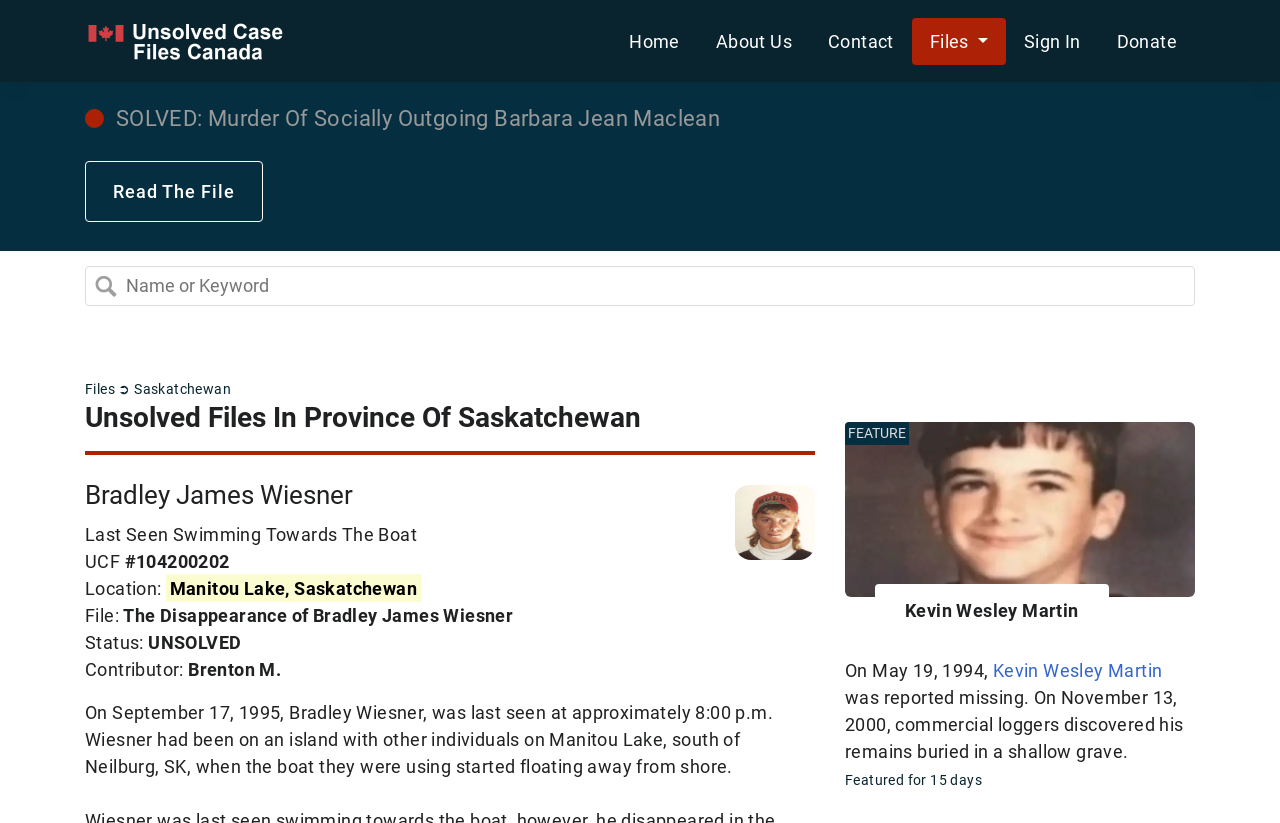Determine the bounding box coordinates of the clickable region to carry out the instruction: "Learn more about Kevin Wesley Martin".

[0.66, 0.616, 0.934, 0.642]